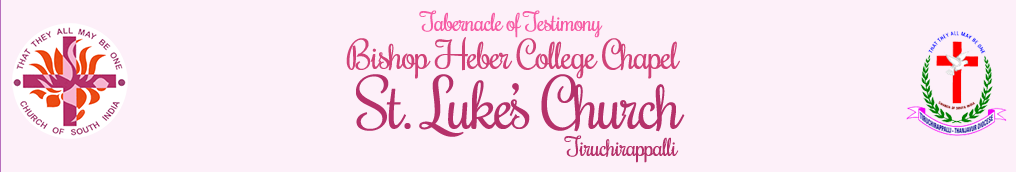Please give a short response to the question using one word or a phrase:
What is the phrase written above the church's name?

Tabernacle of Testimony